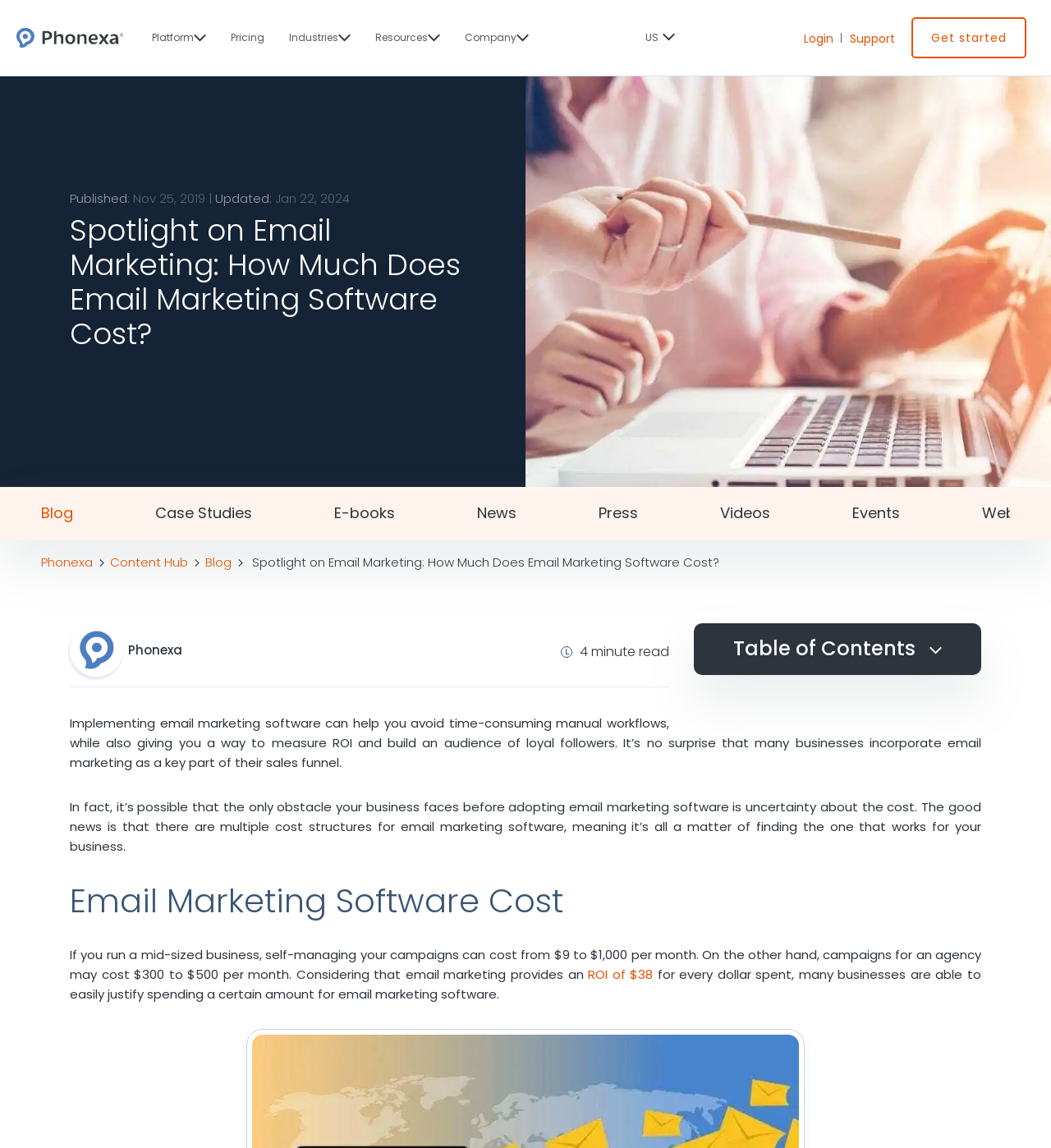Specify the bounding box coordinates of the area to click in order to execute this command: 'Click on the 'Get started' button'. The coordinates should consist of four float numbers ranging from 0 to 1, and should be formatted as [left, top, right, bottom].

[0.867, 0.015, 0.976, 0.051]